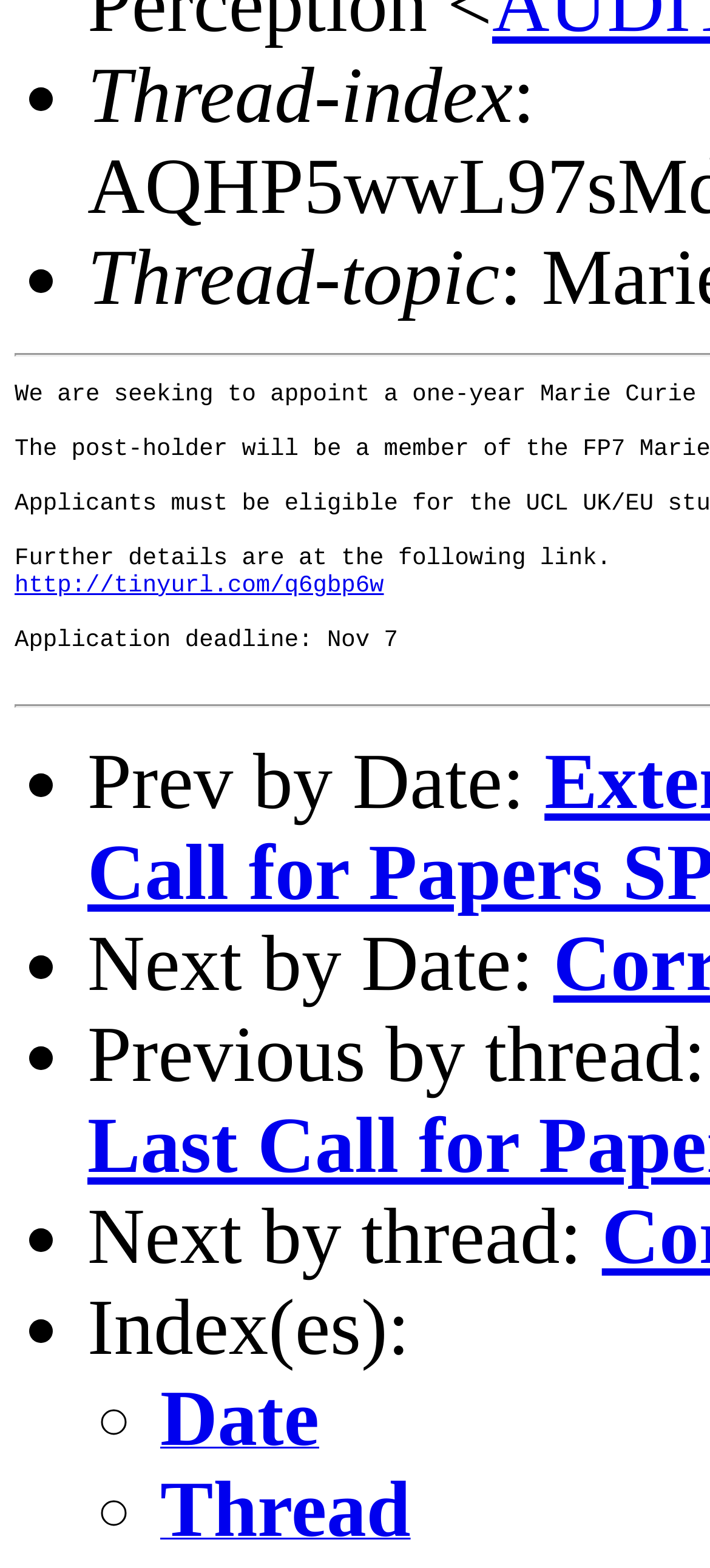What is the last item in the list?
Provide a one-word or short-phrase answer based on the image.

Index(es):